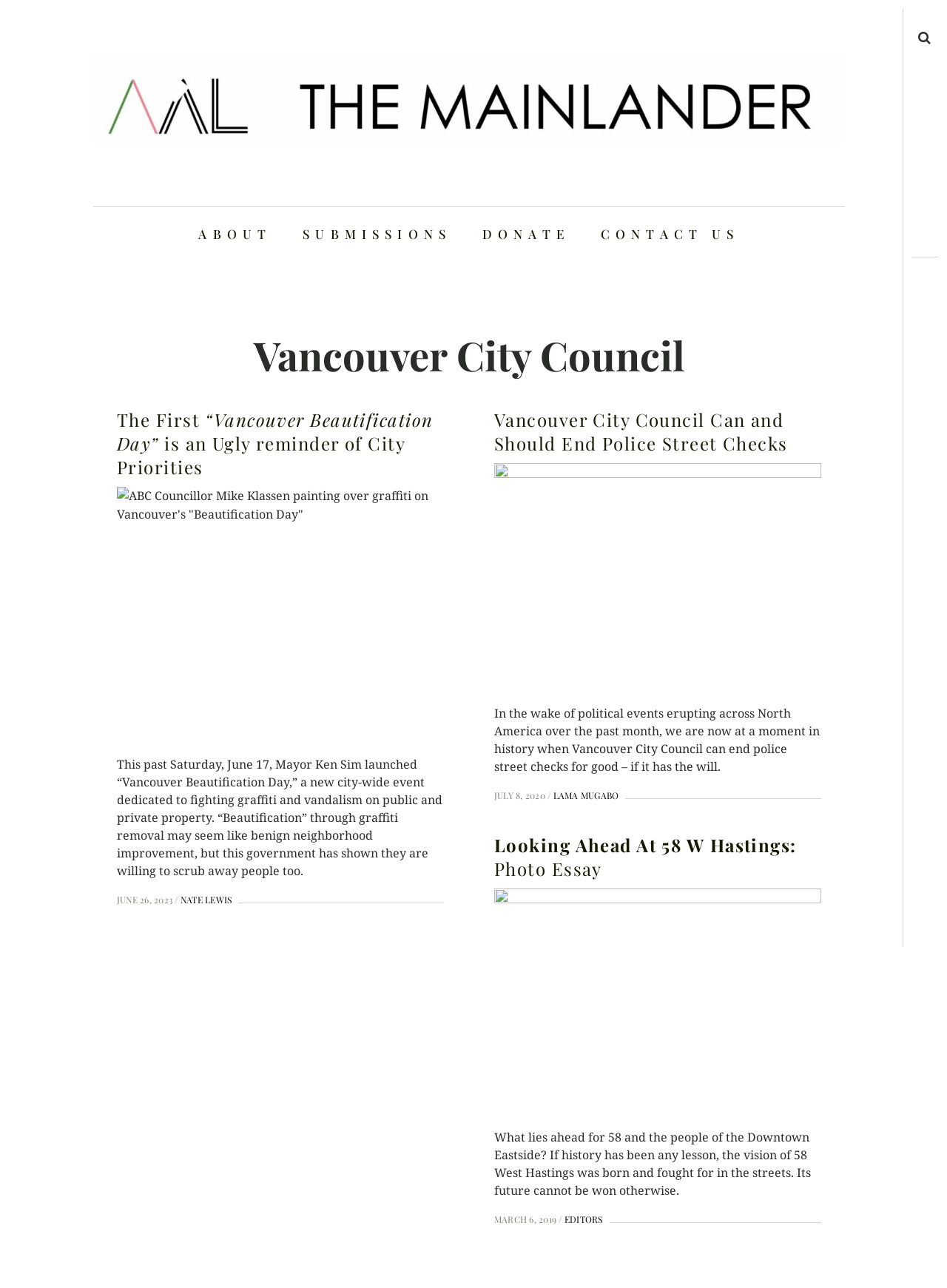Provide a one-word or short-phrase answer to the question:
Is there a search function on this webpage?

Yes